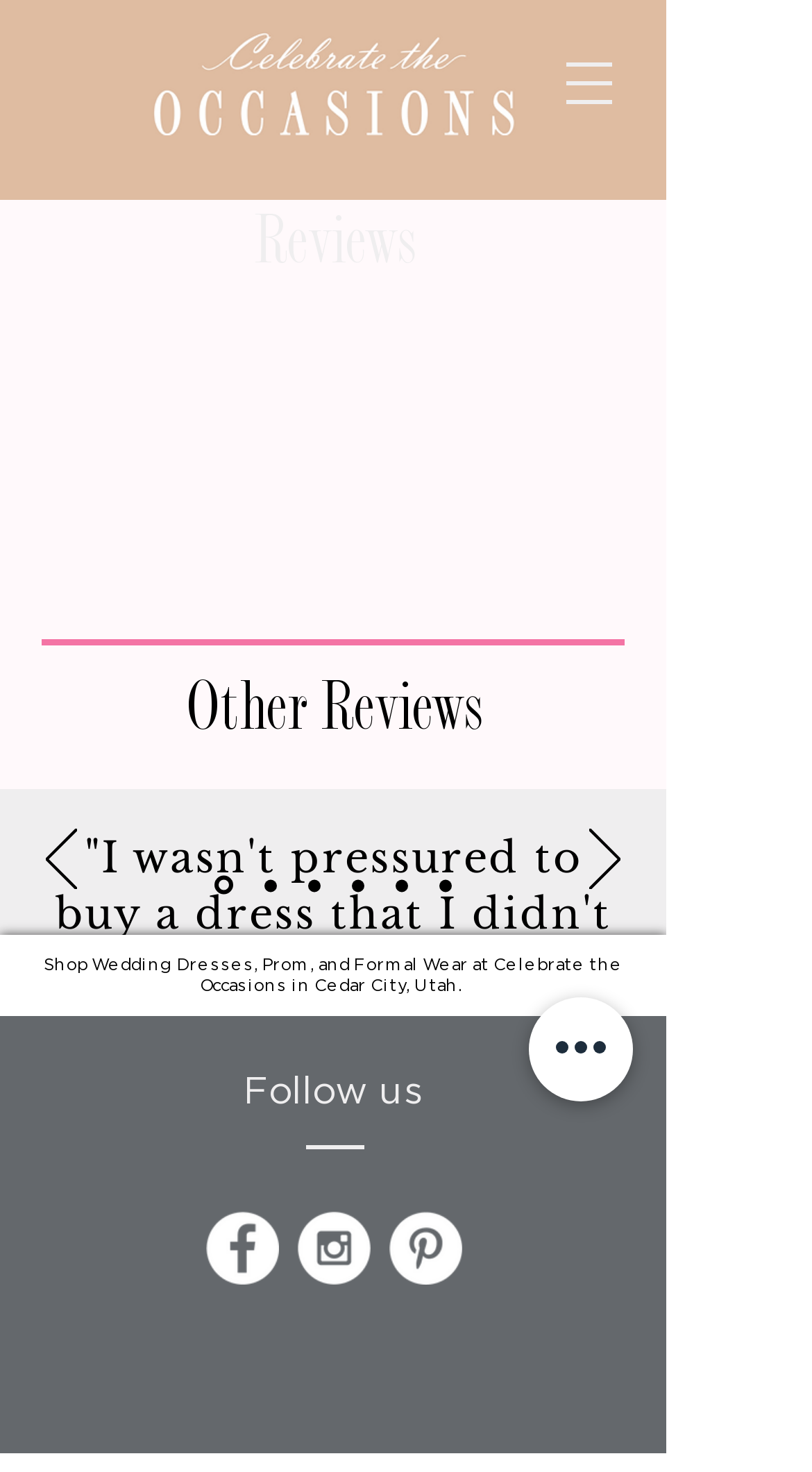What social media platforms are available for following?
Examine the webpage screenshot and provide an in-depth answer to the question.

The list 'Social Bar' has links 'Facebook - White Circle', 'Instagram - White Circle', and 'Pinterest - White Circle', indicating that these three social media platforms are available for following.